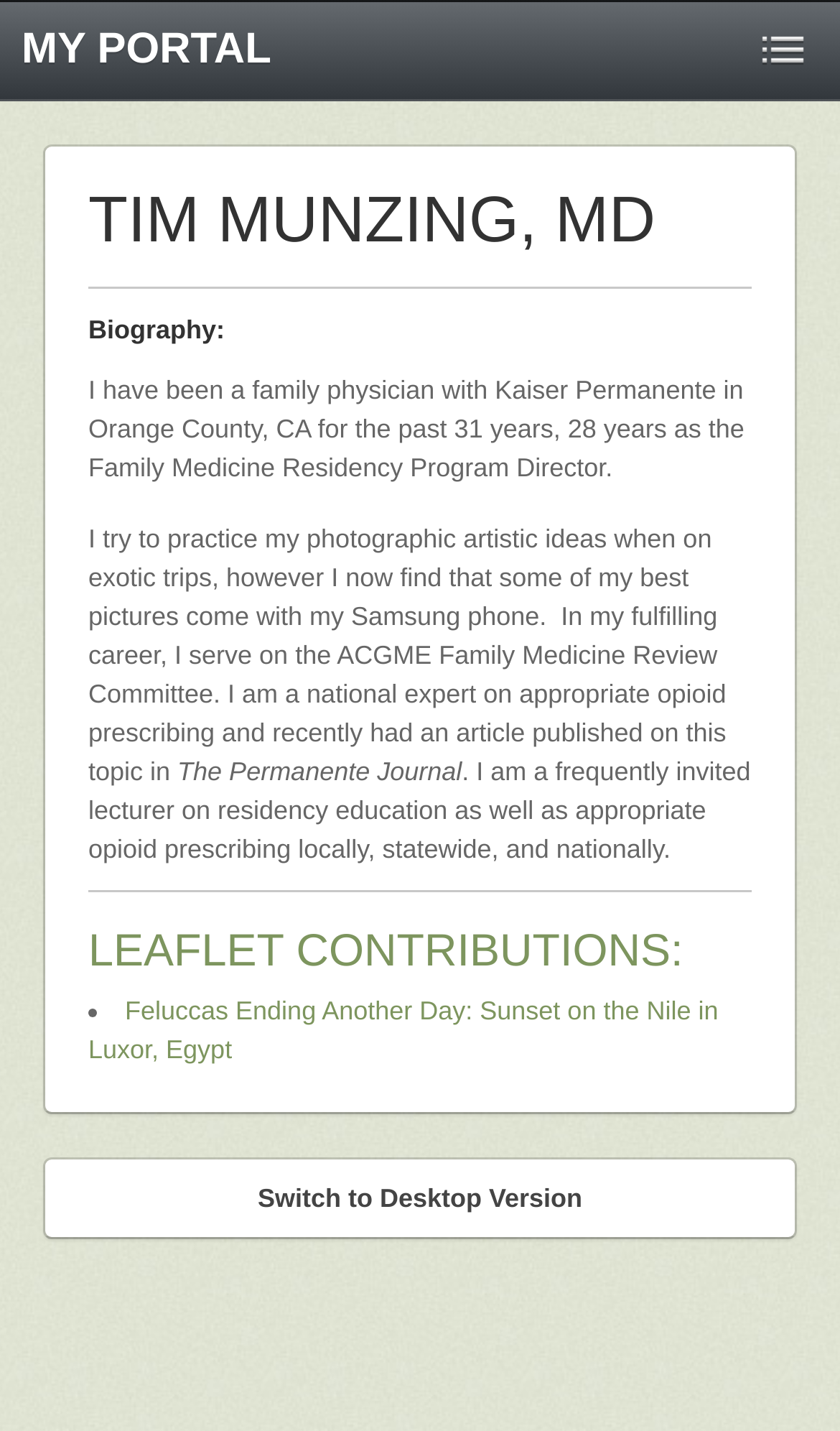Find the bounding box coordinates for the UI element whose description is: "My portal". The coordinates should be four float numbers between 0 and 1, in the format [left, top, right, bottom].

[0.0, 0.002, 0.323, 0.069]